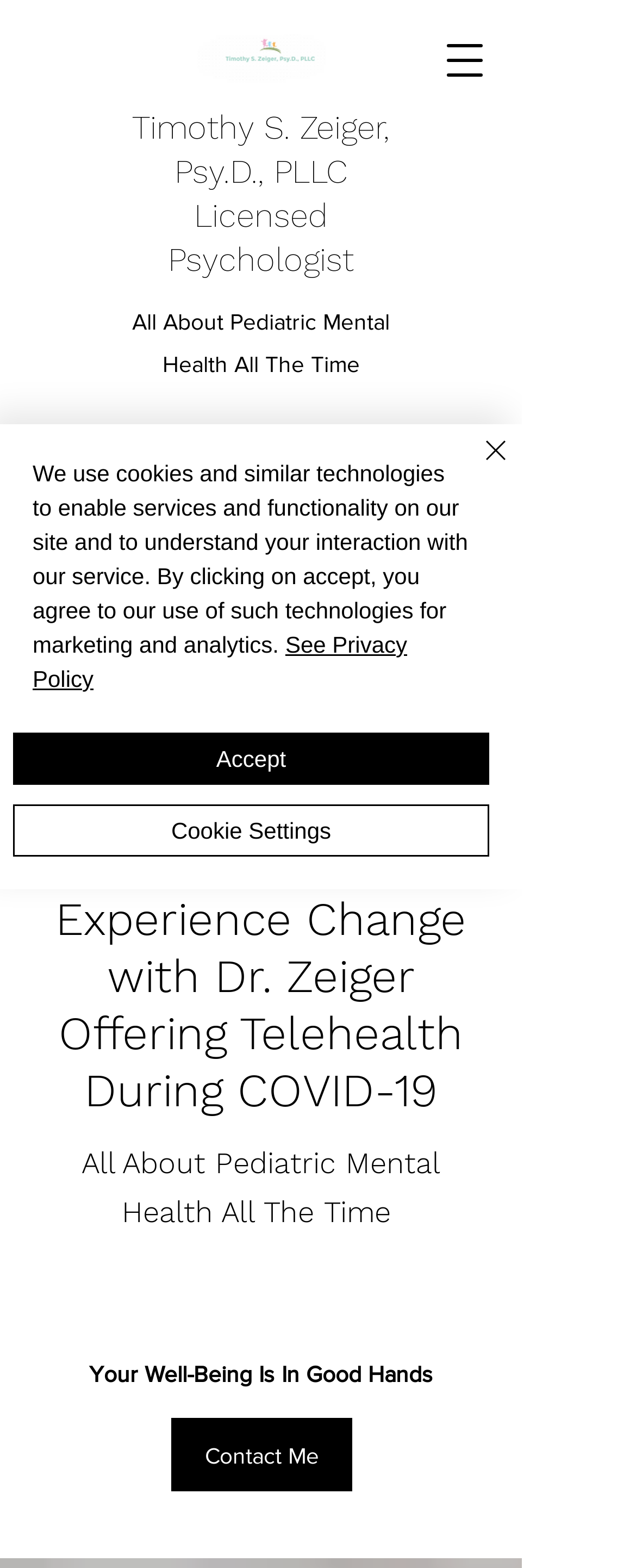Use a single word or phrase to answer the question:
What is the call-to-action on the webpage?

Contact Me